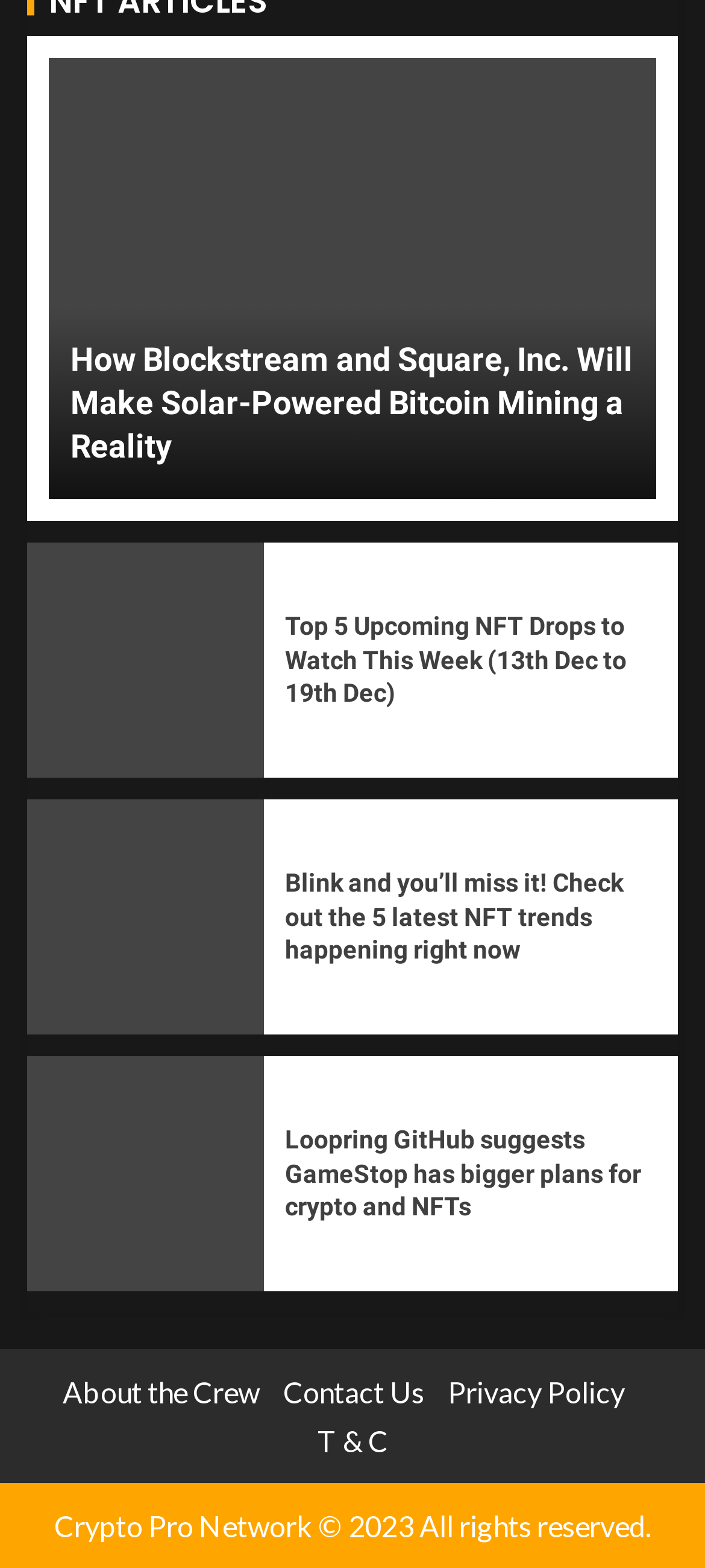Determine the bounding box coordinates of the clickable element to achieve the following action: 'Check out the 5 latest NFT trends happening right now'. Provide the coordinates as four float values between 0 and 1, formatted as [left, top, right, bottom].

[0.405, 0.552, 0.931, 0.617]